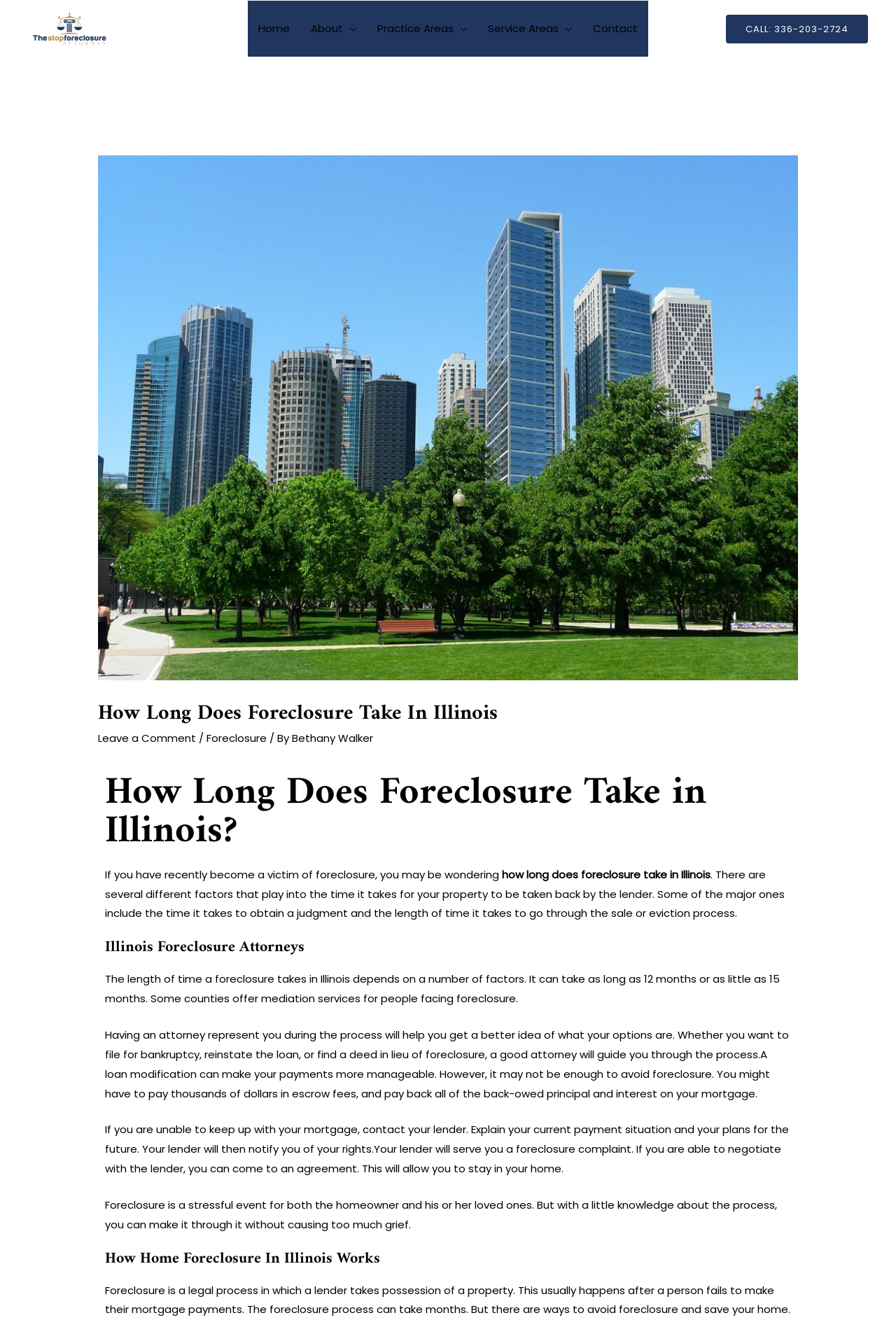What is the main topic of the webpage?
Examine the screenshot and reply with a single word or phrase.

Foreclosure in Illinois